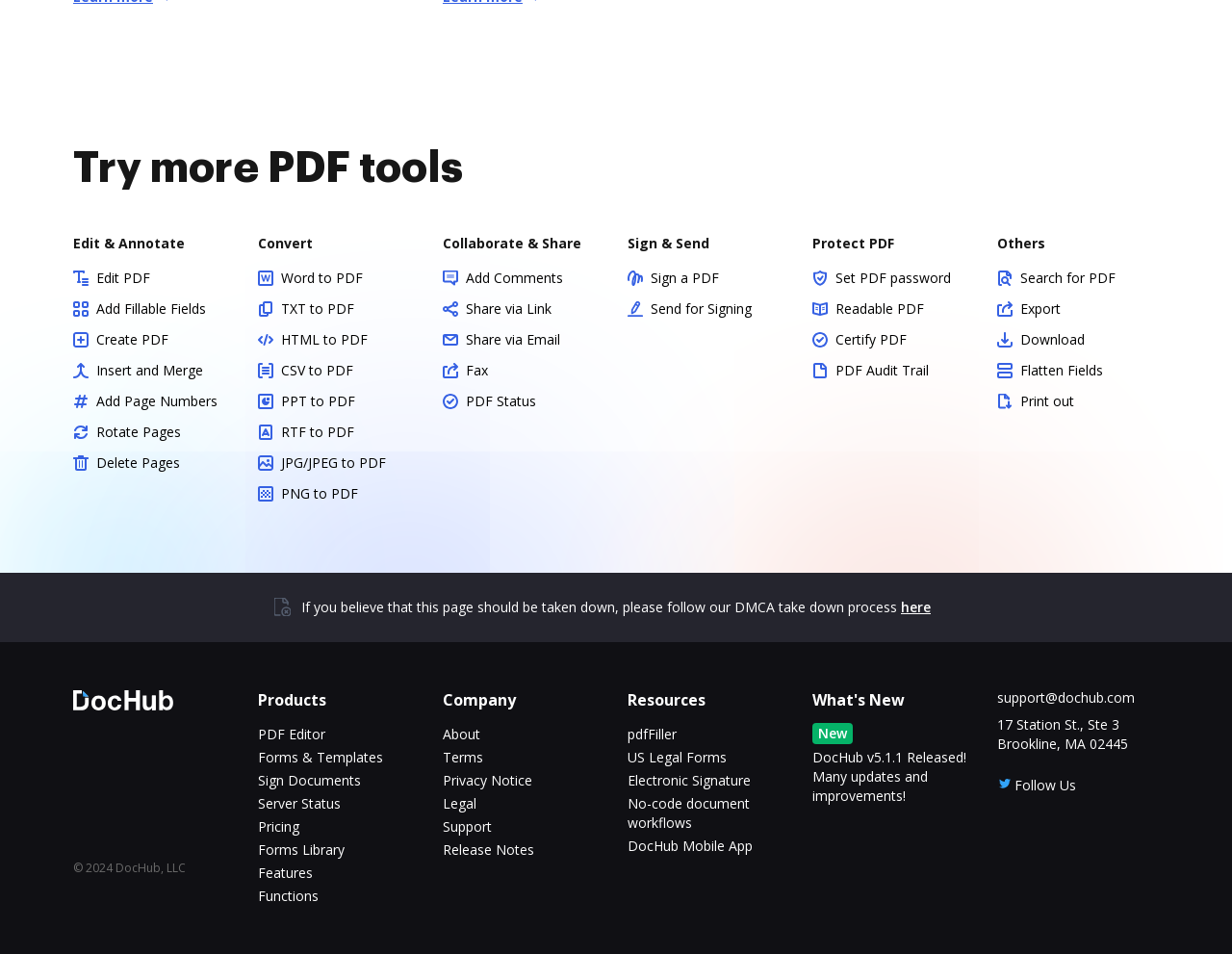Please locate the bounding box coordinates of the region I need to click to follow this instruction: "Click Join".

None